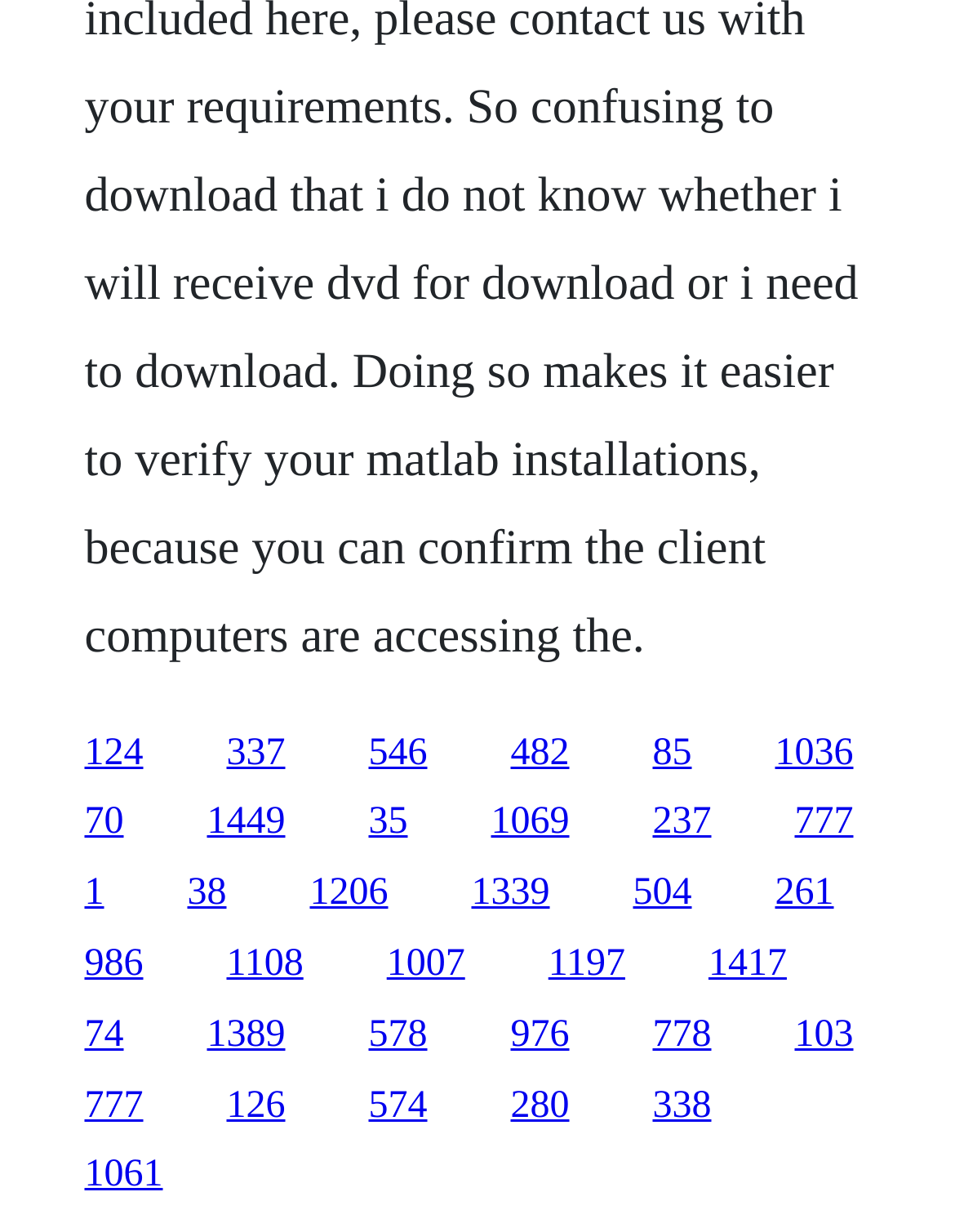Answer in one word or a short phrase: 
What is the vertical position of the link '124'?

Top